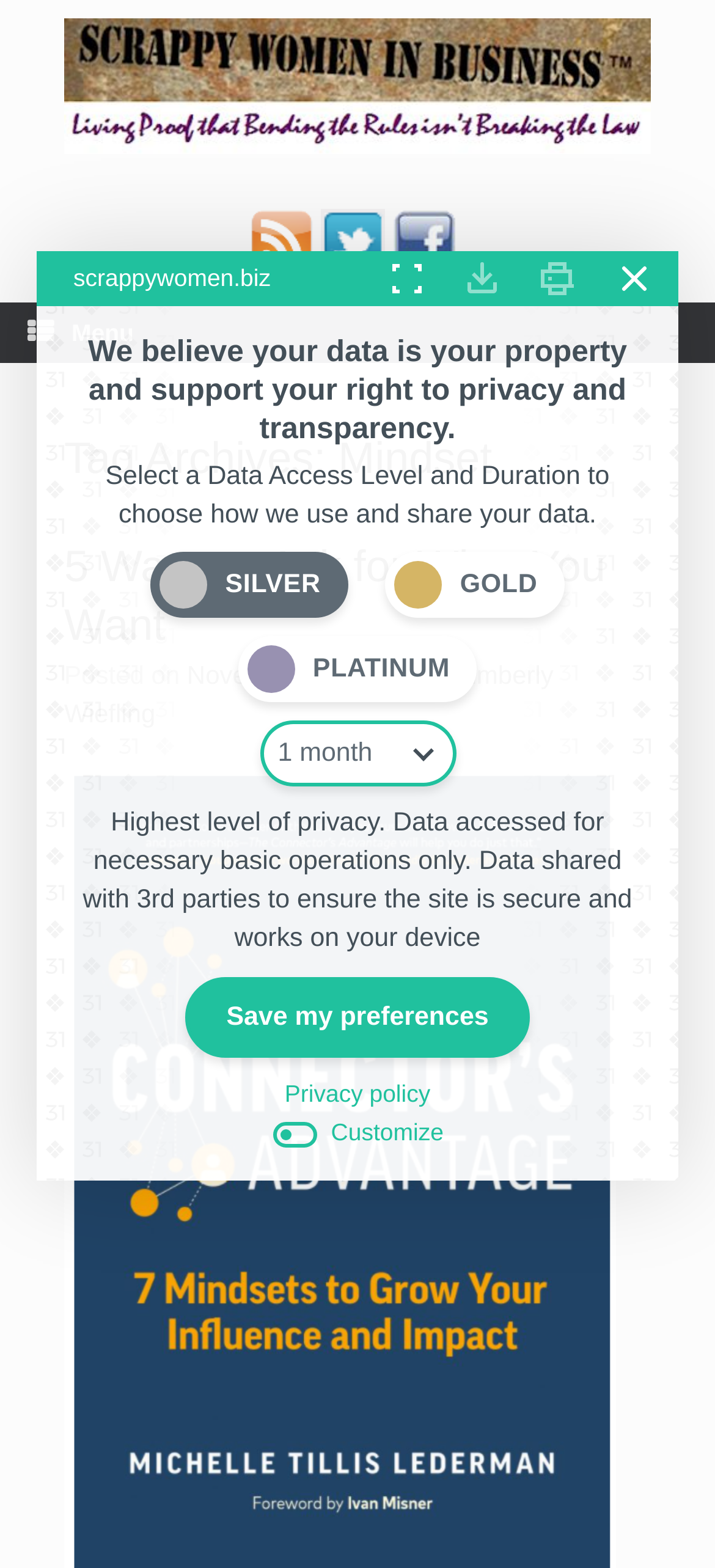Please determine the primary heading and provide its text.

Tag Archives: Mindset